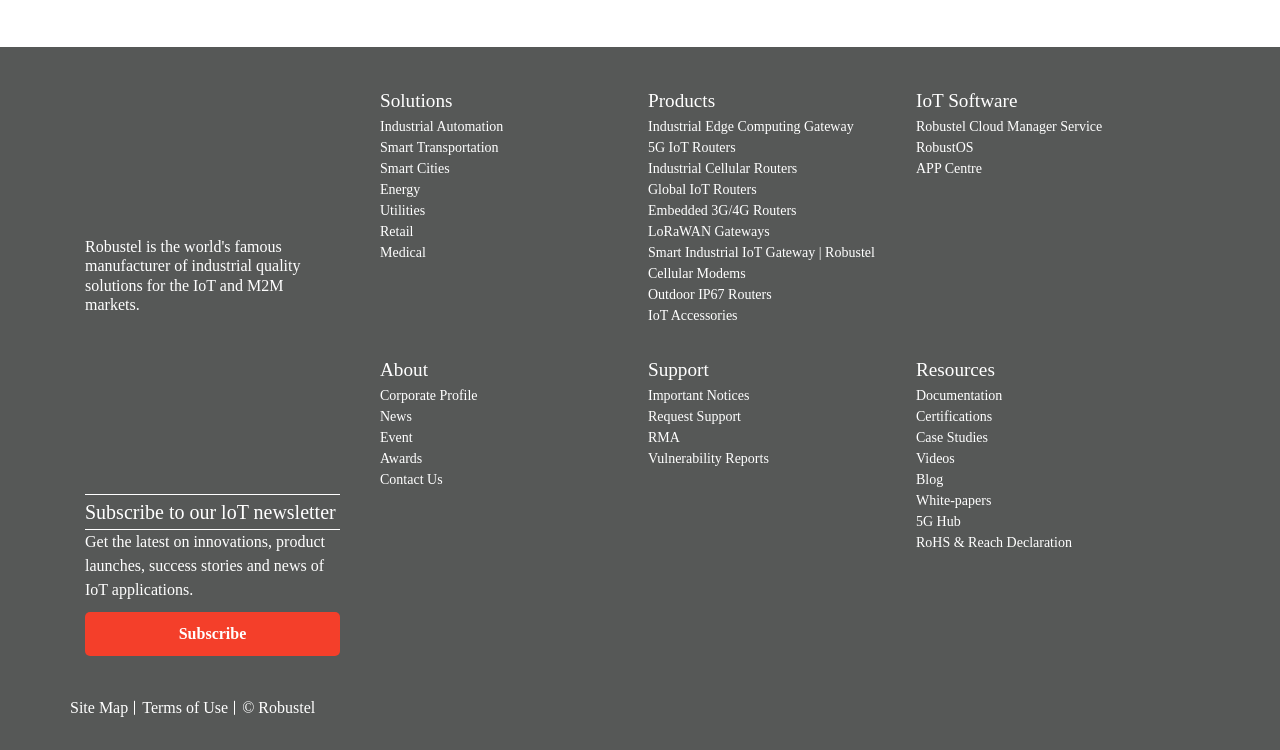Based on the element description "Important Notices", predict the bounding box coordinates of the UI element.

[0.506, 0.517, 0.586, 0.537]